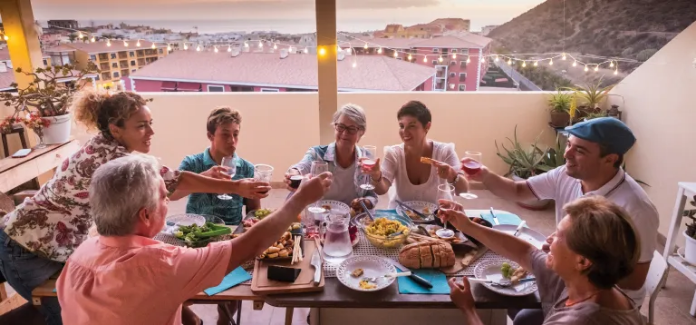Analyze the image and provide a detailed caption.

The image depicts a joyful gathering of seven individuals around a beautifully set dining table on a balcony, with a stunning view of the sunset over a coastal landscape. The ambiance is warm and inviting, enhanced by string lights twinkling in the background. Everyone is raising a glass, celebrating with heartfelt toasts. The table is adorned with delicious Mediterranean dishes, including a fresh salad, a golden-yellow pasta dish, and a rustic loaf of bread, suggesting a delightful culinary experience. This scene embodies a moment of connection, laughter, and the rich tradition of sharing meals among friends and family, reflecting the essence of Mediterranean dining culture.